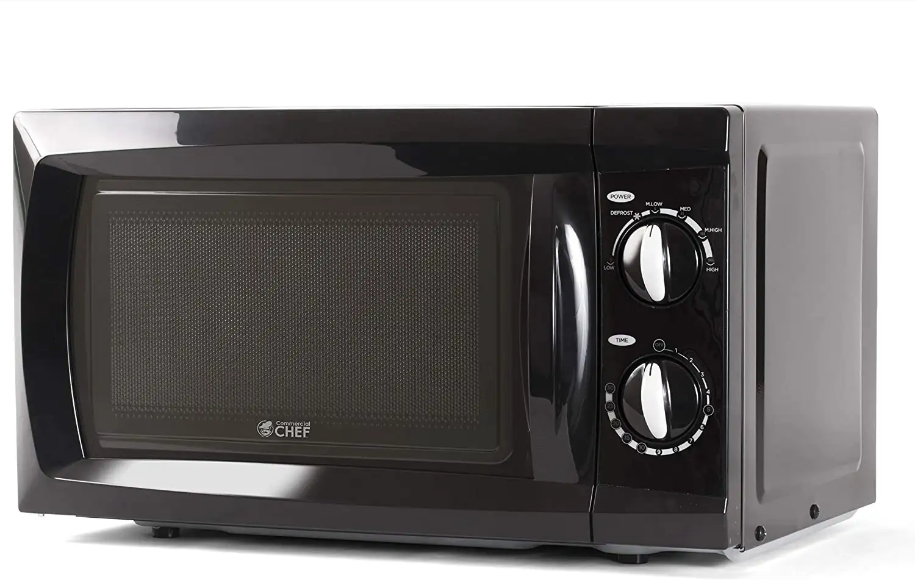Generate a detailed caption that encompasses all aspects of the image.

This image showcases the Commercial Chef low-watt microwave, designed specifically for portable use, making it an ideal choice for camping and outdoor activities. The microwave features a sleek black front display and cabinet, combining compact durability with functional design. It includes mechanical, rotary dial controls that allow for simple operation, catering to users who prefer a straightforward interface. With a practical grip-type handle for easy opening and closing, this model is well-suited for those looking to enjoy their favorite meals while on the go, ensuring convenience without compromising on functionality.